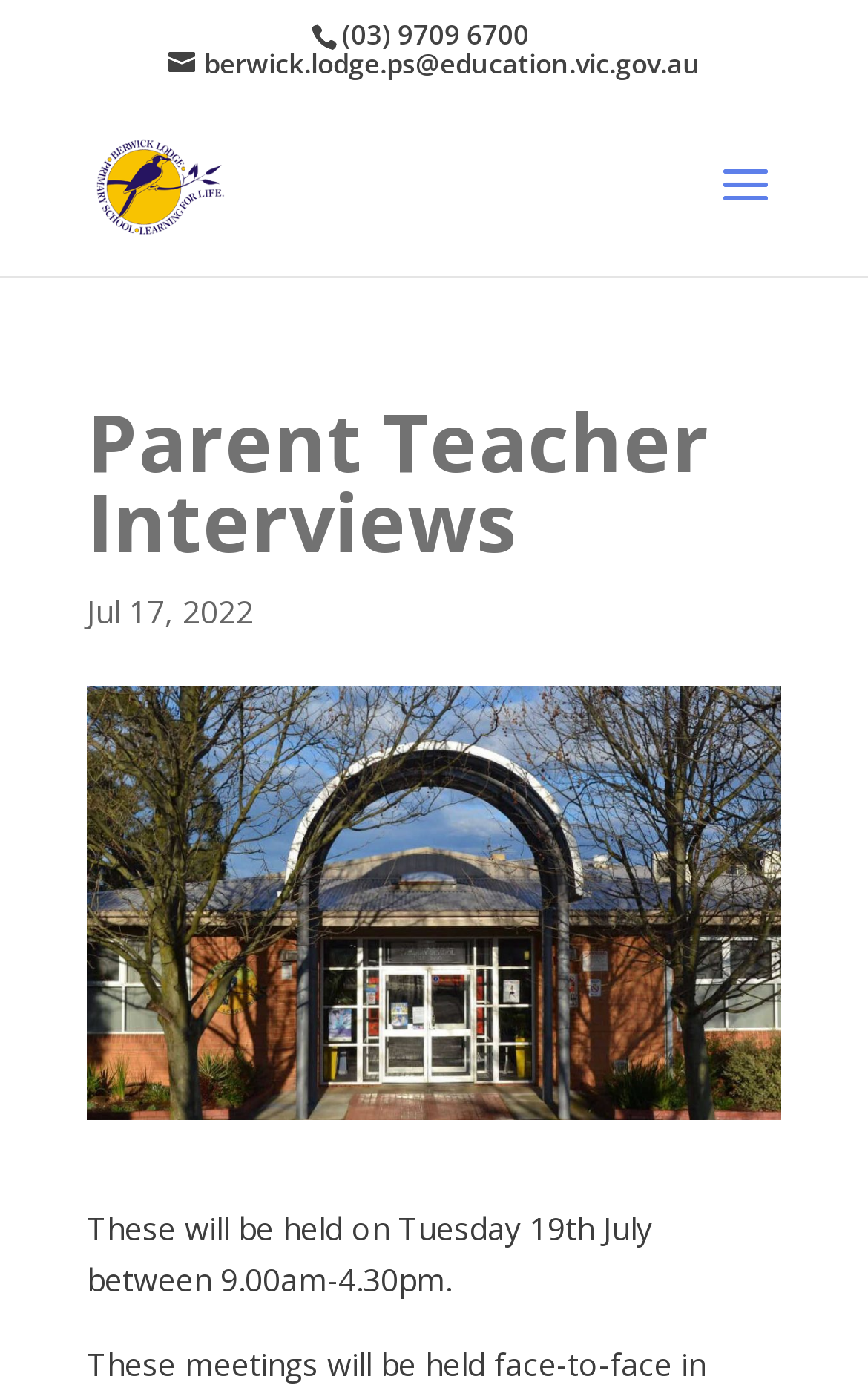What time do the Parent Teacher Interviews start?
Provide an in-depth answer to the question, covering all aspects.

I found the start time by looking at the StaticText element with the text 'These will be held on Tuesday 19th July between 9.00am-4.30pm.' which is located in the middle of the webpage.